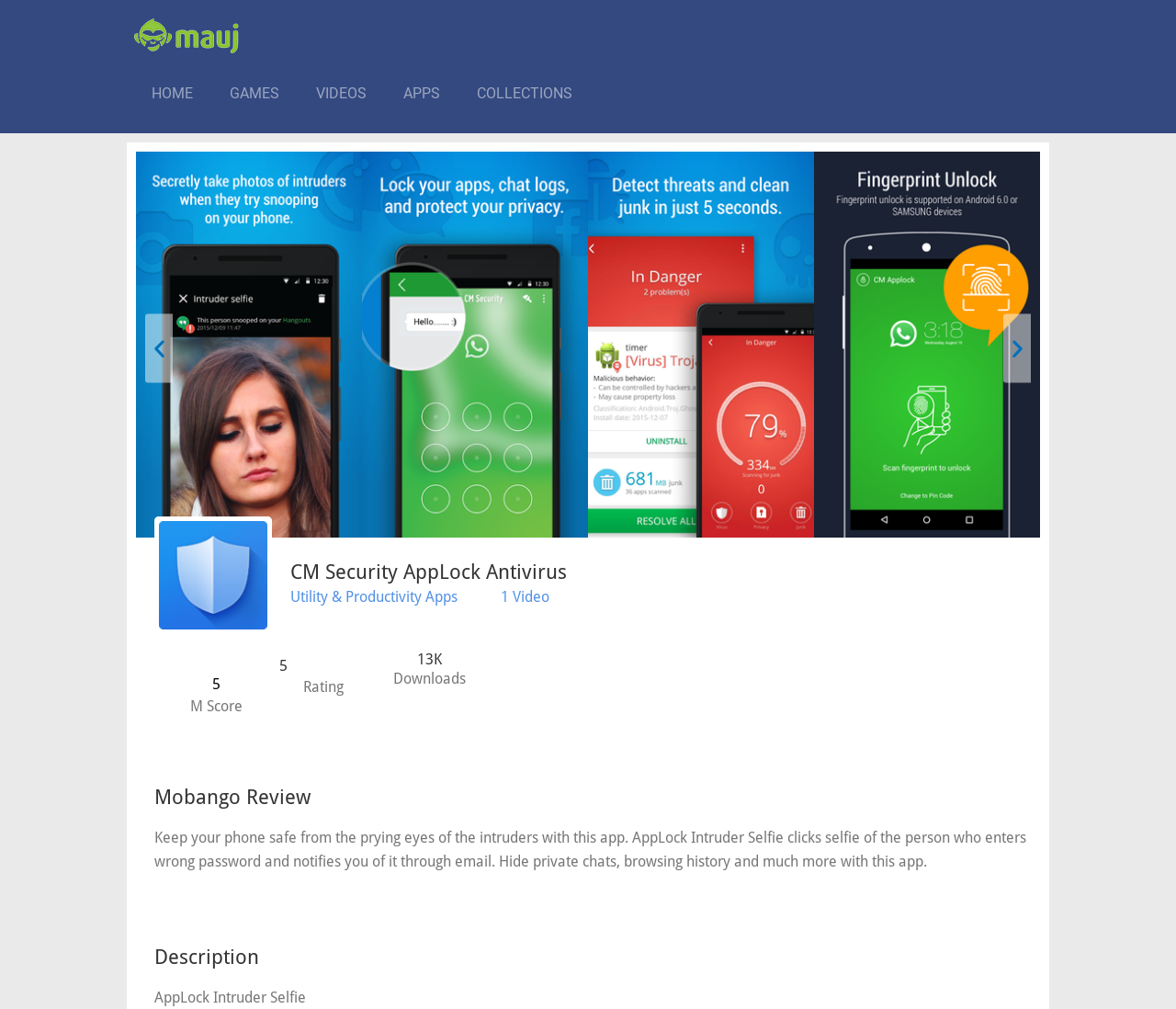What is the function of the Intruder Selfie feature?
Please provide a comprehensive and detailed answer to the question.

The function of the Intruder Selfie feature can be inferred from the description of the app, which mentions that it 'clicks selfie of the person who enters wrong password and notifies you of it through email'.